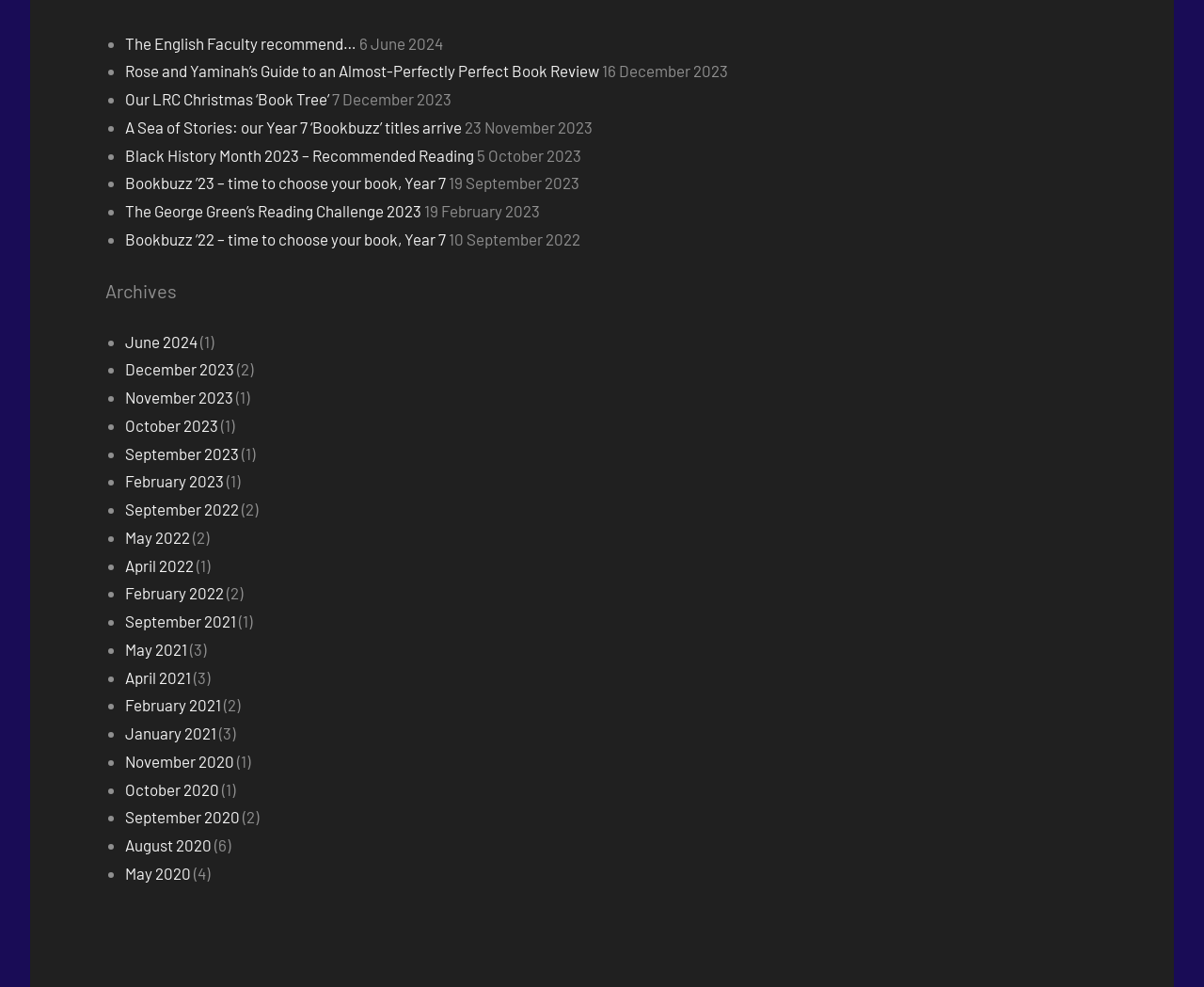Please determine the bounding box of the UI element that matches this description: Our LRC Christmas ‘Book Tree’. The coordinates should be given as (top-left x, top-left y, bottom-right x, bottom-right y), with all values between 0 and 1.

[0.104, 0.091, 0.274, 0.11]